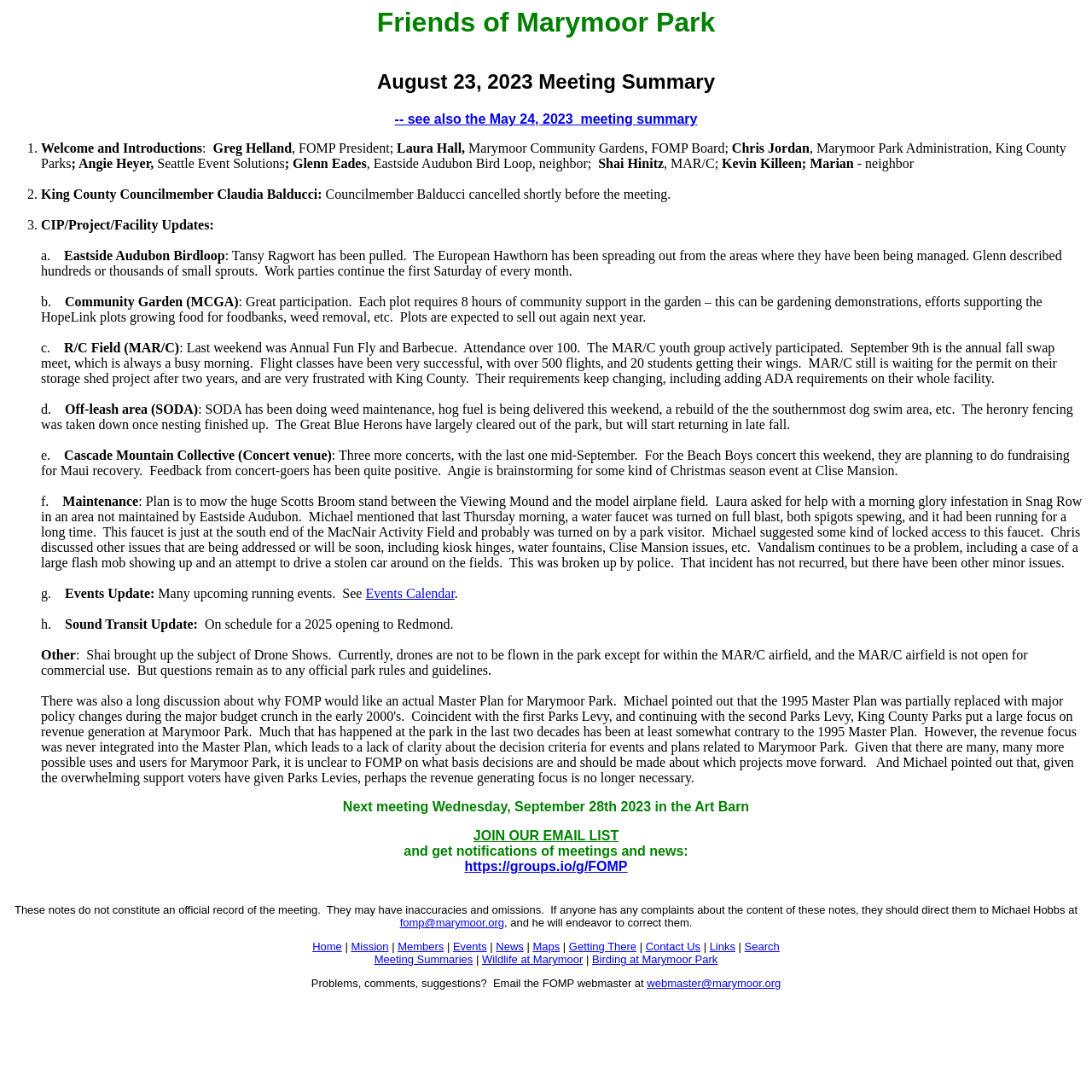Please provide the bounding box coordinate of the region that matches the element description: name="s". Coordinates should be in the format (top-left x, top-left y, bottom-right x, bottom-right y) and all values should be between 0 and 1.

None